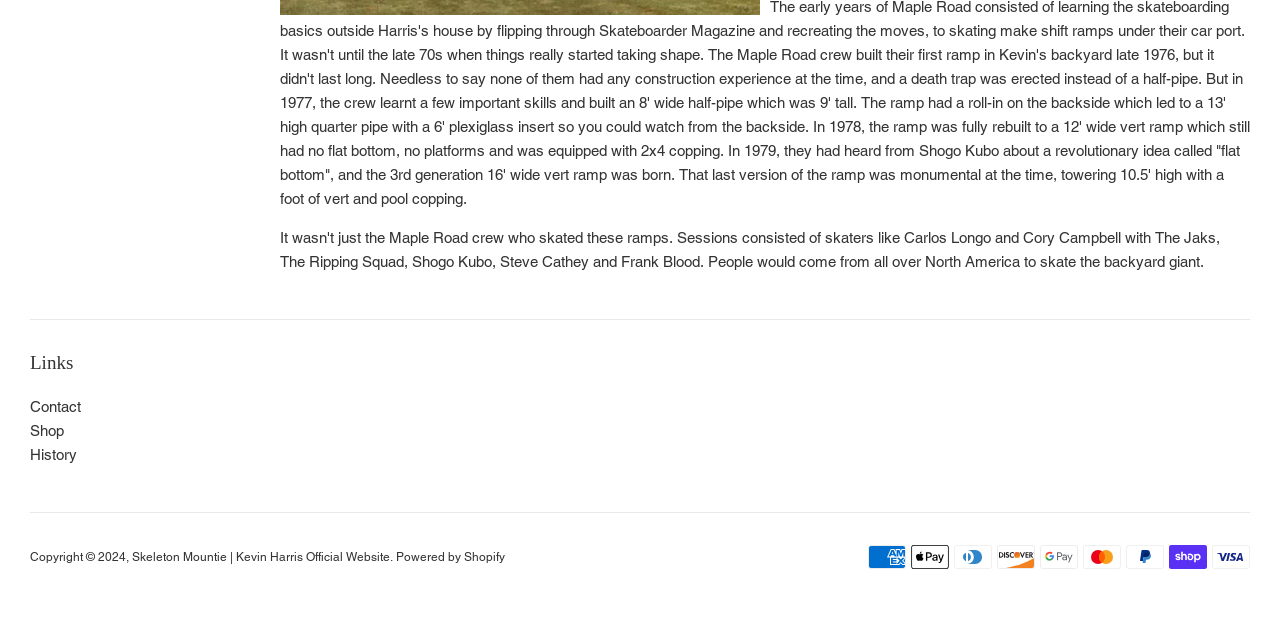Using the provided element description "Shop", determine the bounding box coordinates of the UI element.

[0.023, 0.66, 0.05, 0.687]